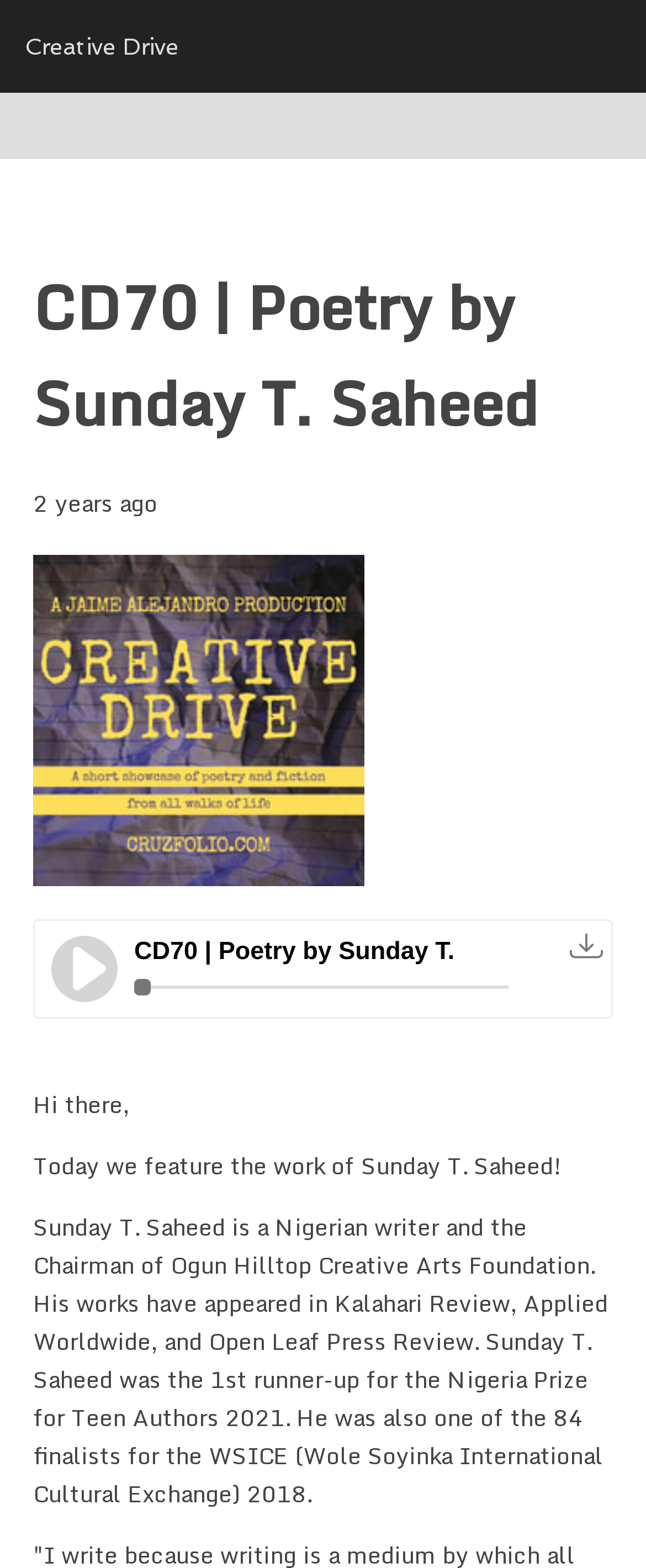Create an elaborate caption that covers all aspects of the webpage.

The webpage is dedicated to featuring the work of Sunday T. Saheed, a Nigerian writer and Chairman of Ogun Hilltop Creative Arts Foundation. At the top-left corner, there is a link to "Creative Drive". Below it, a heading "CD70 | Poetry by Sunday T. Saheed" is prominently displayed. To the right of the heading, there is a timestamp "2 years ago". 

Below the timestamp, an image is positioned, taking up a significant portion of the top section. An audio player for "CD70 | Poetry by Sunday T. Saheed" is located below the image, spanning almost the entire width of the page.

The main content of the page starts with a greeting "Hi there," followed by a brief introduction "Today we feature the work of Sunday T. Saheed!" A detailed biographical paragraph about Sunday T. Saheed is placed below, mentioning his accomplishments, including publications and awards. This paragraph takes up a significant portion of the page, almost reaching the bottom.